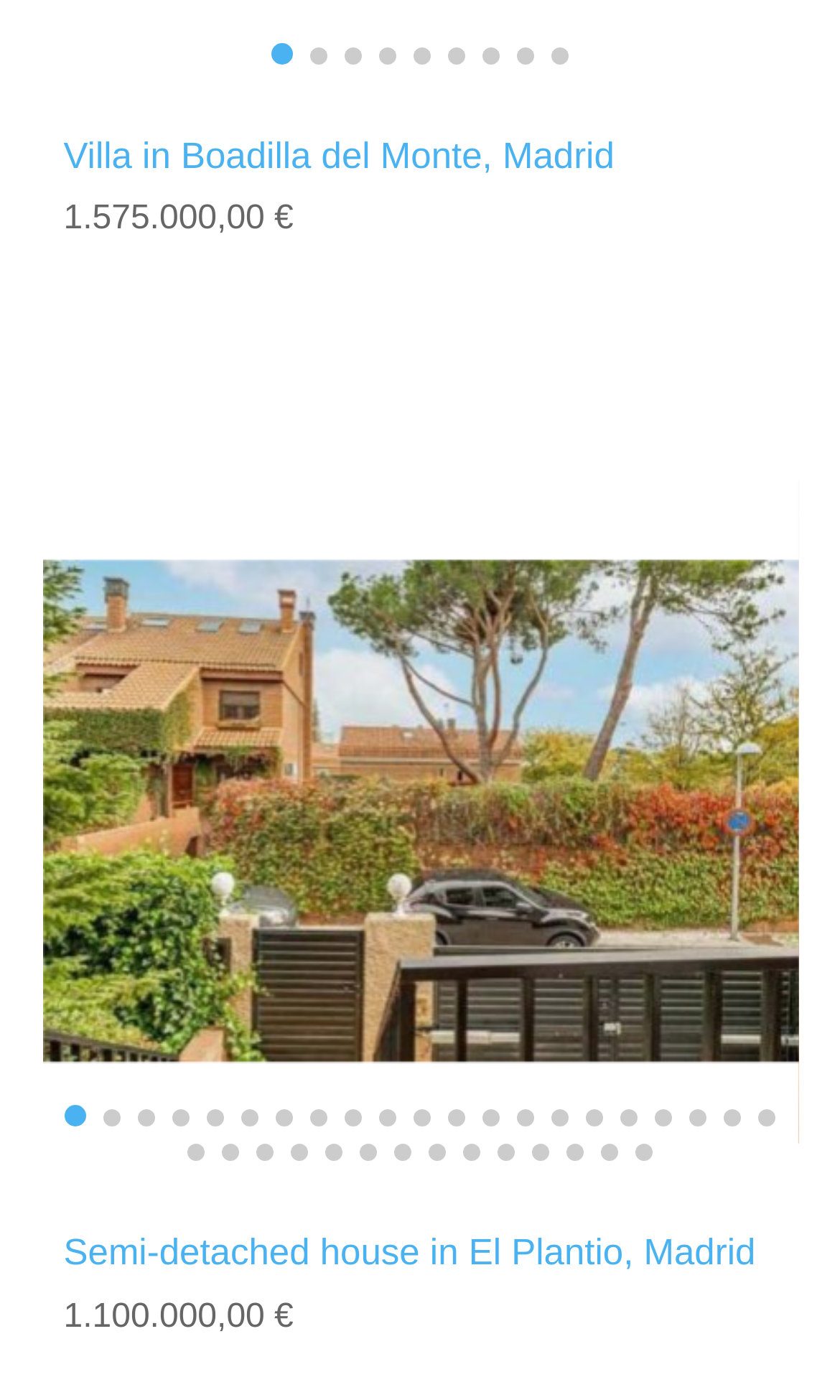Provide the bounding box coordinates for the area that should be clicked to complete the instruction: "Go to slide 10".

[0.451, 0.793, 0.472, 0.805]